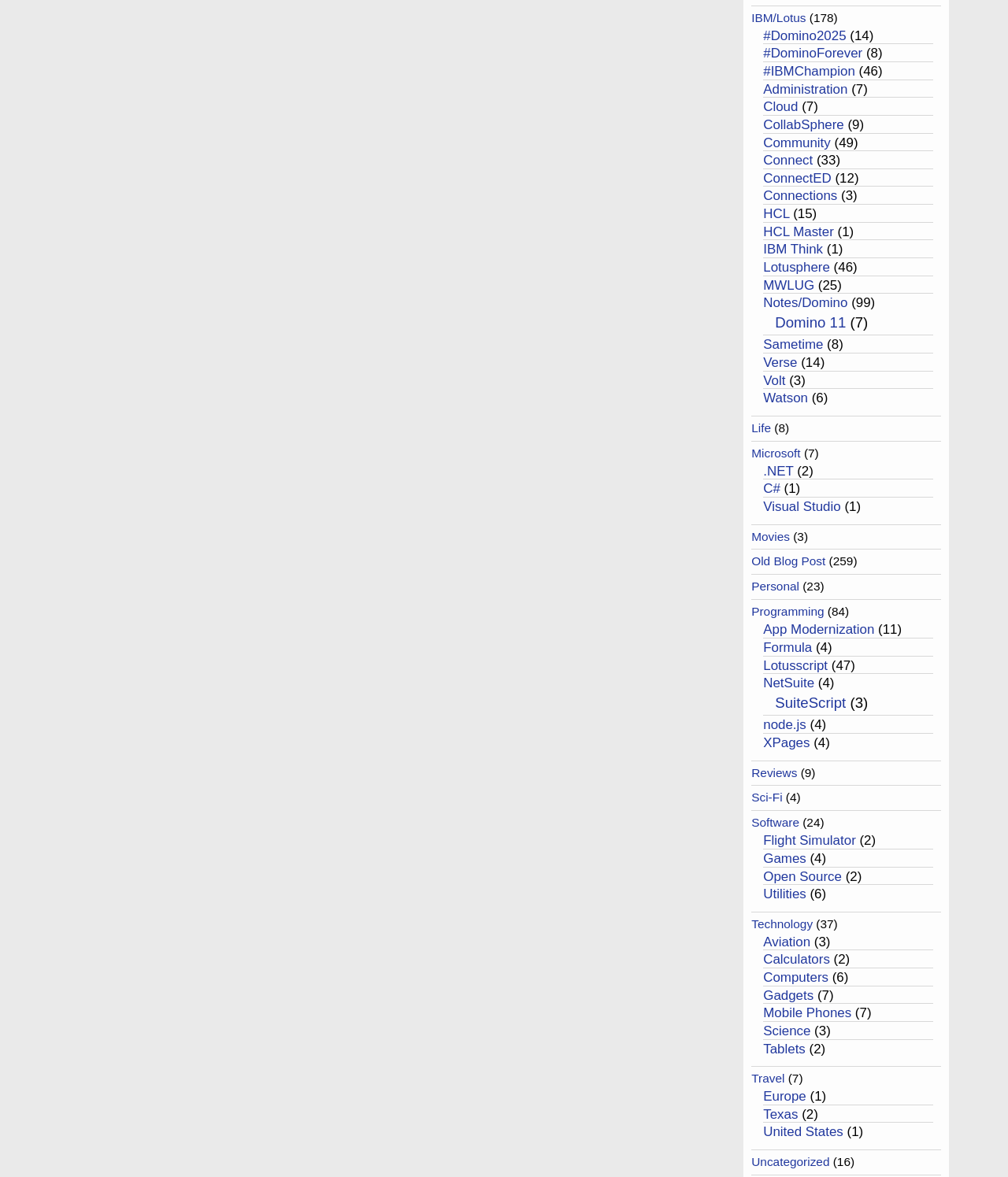How many links are related to programming?
Examine the image and give a concise answer in one word or a short phrase.

10